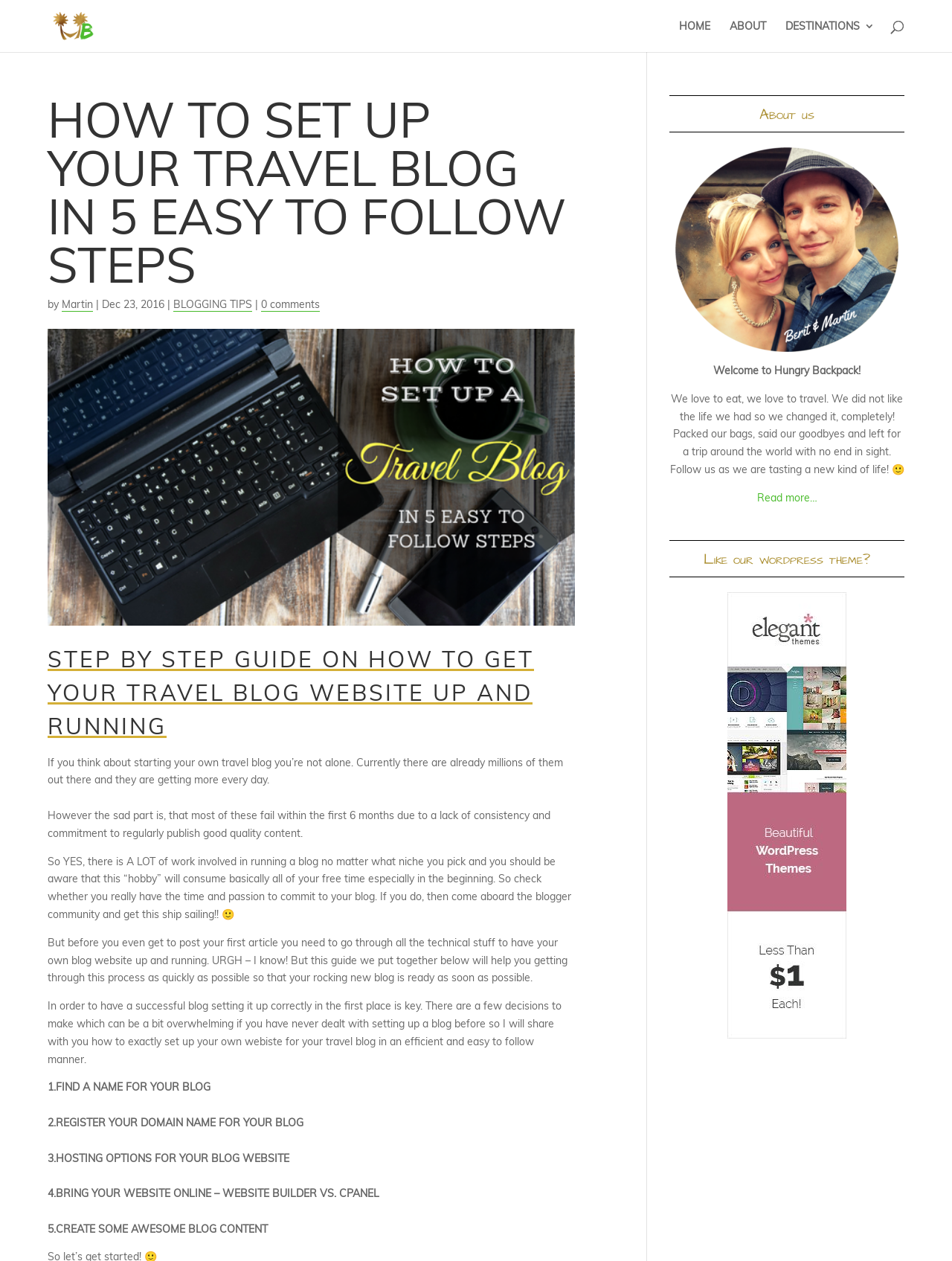Locate the bounding box coordinates of the element that should be clicked to fulfill the instruction: "Read more about the authors".

[0.795, 0.389, 0.858, 0.4]